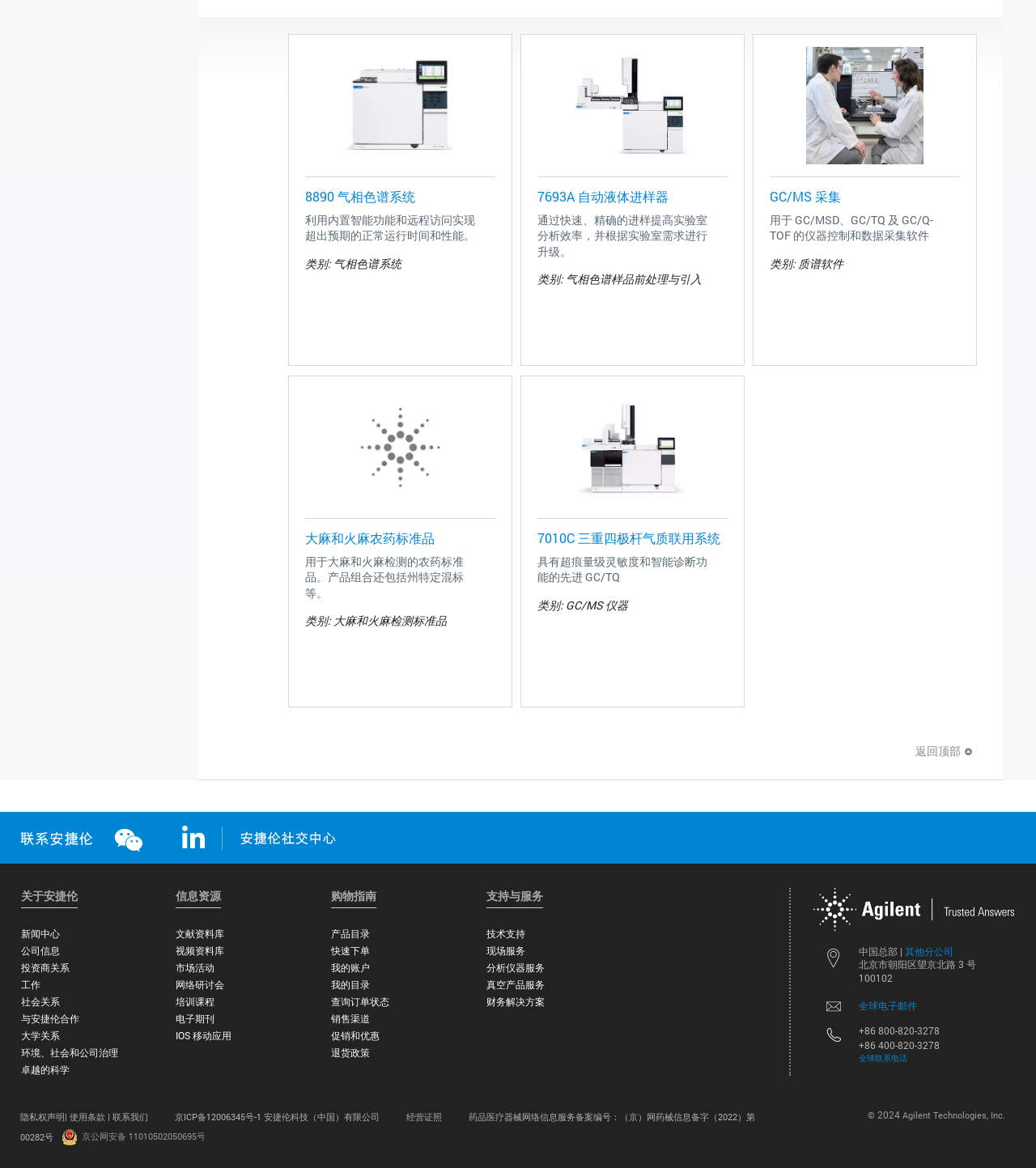What is the company name at the bottom of the webpage?
Please answer the question as detailed as possible based on the image.

I found an image with the text 'Agilent Technologies' at the bottom of the webpage, so the company name is Agilent Technologies.